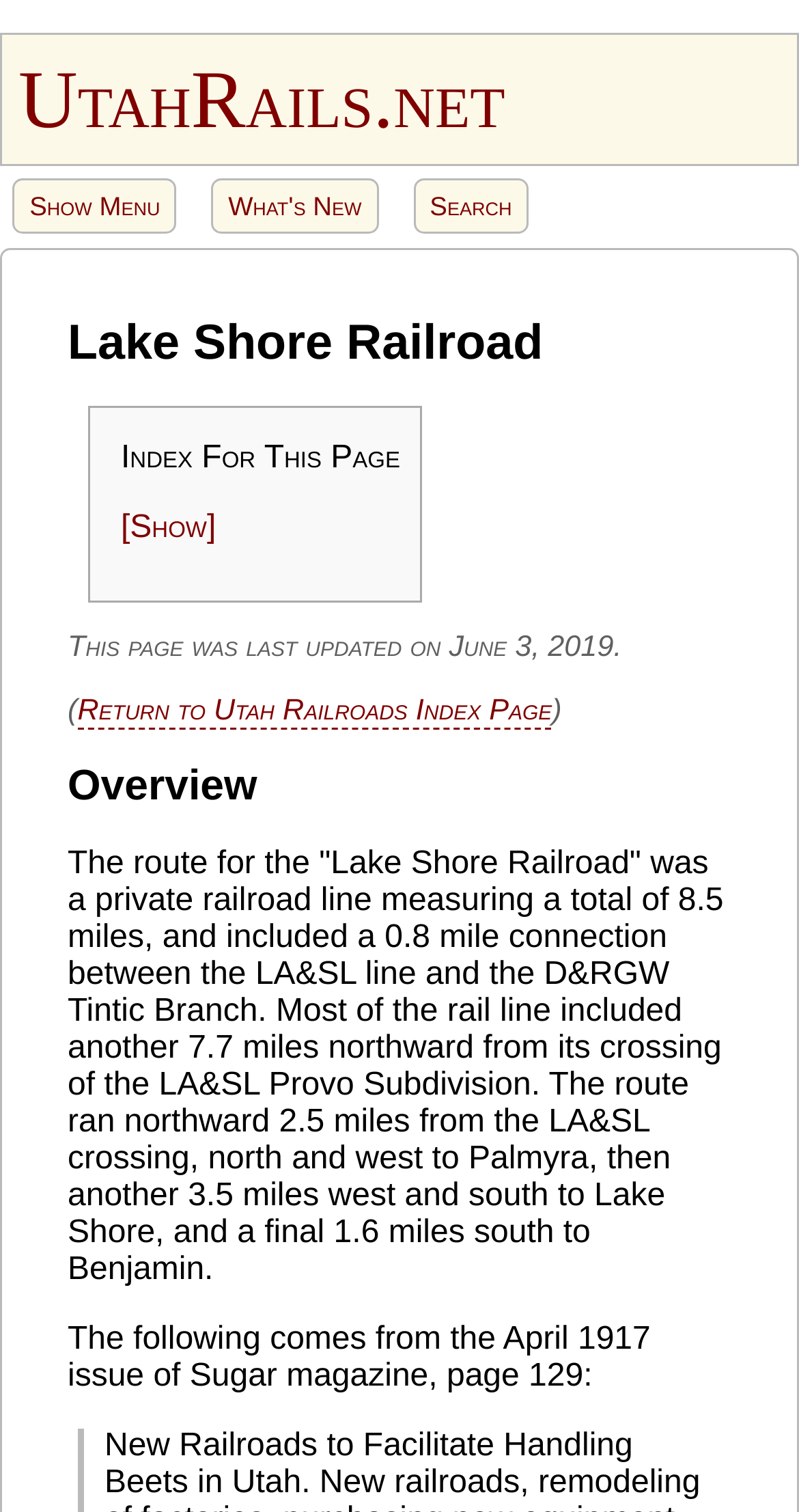Provide the bounding box coordinates for the UI element described in this sentence: "Show Menu". The coordinates should be four float values between 0 and 1, i.e., [left, top, right, bottom].

[0.016, 0.118, 0.221, 0.155]